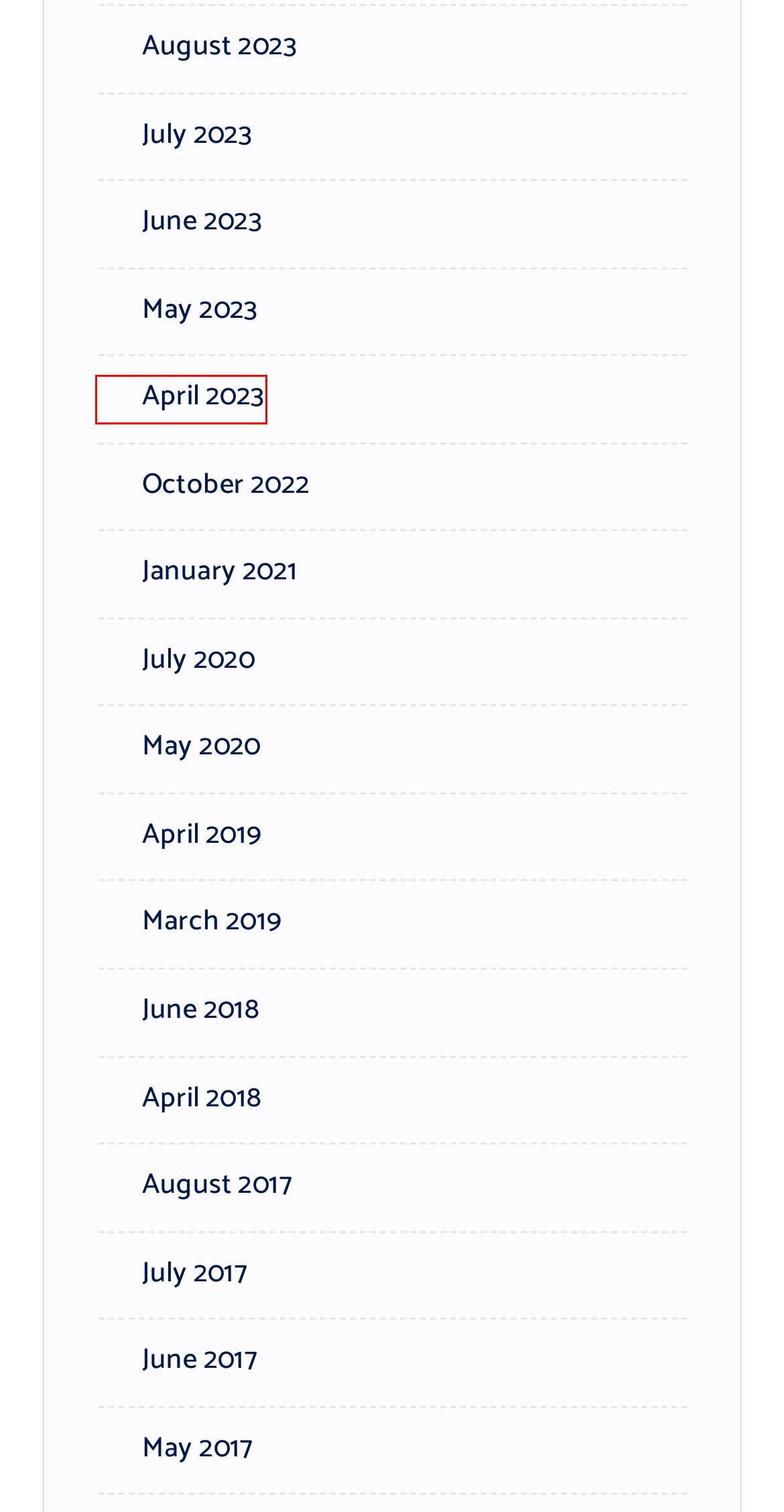Given a screenshot of a webpage with a red rectangle bounding box around a UI element, select the best matching webpage description for the new webpage that appears after clicking the highlighted element. The candidate descriptions are:
A. July 2017 - DigitalNetHosting
B. May 2017 - DigitalNetHosting
C. April 2023 - DigitalNetHosting
D. July 2020 - DigitalNetHosting
E. May 2020 - DigitalNetHosting
F. October 2022 - DigitalNetHosting
G. June 2017 - DigitalNetHosting
H. May 2023 - DigitalNetHosting

C